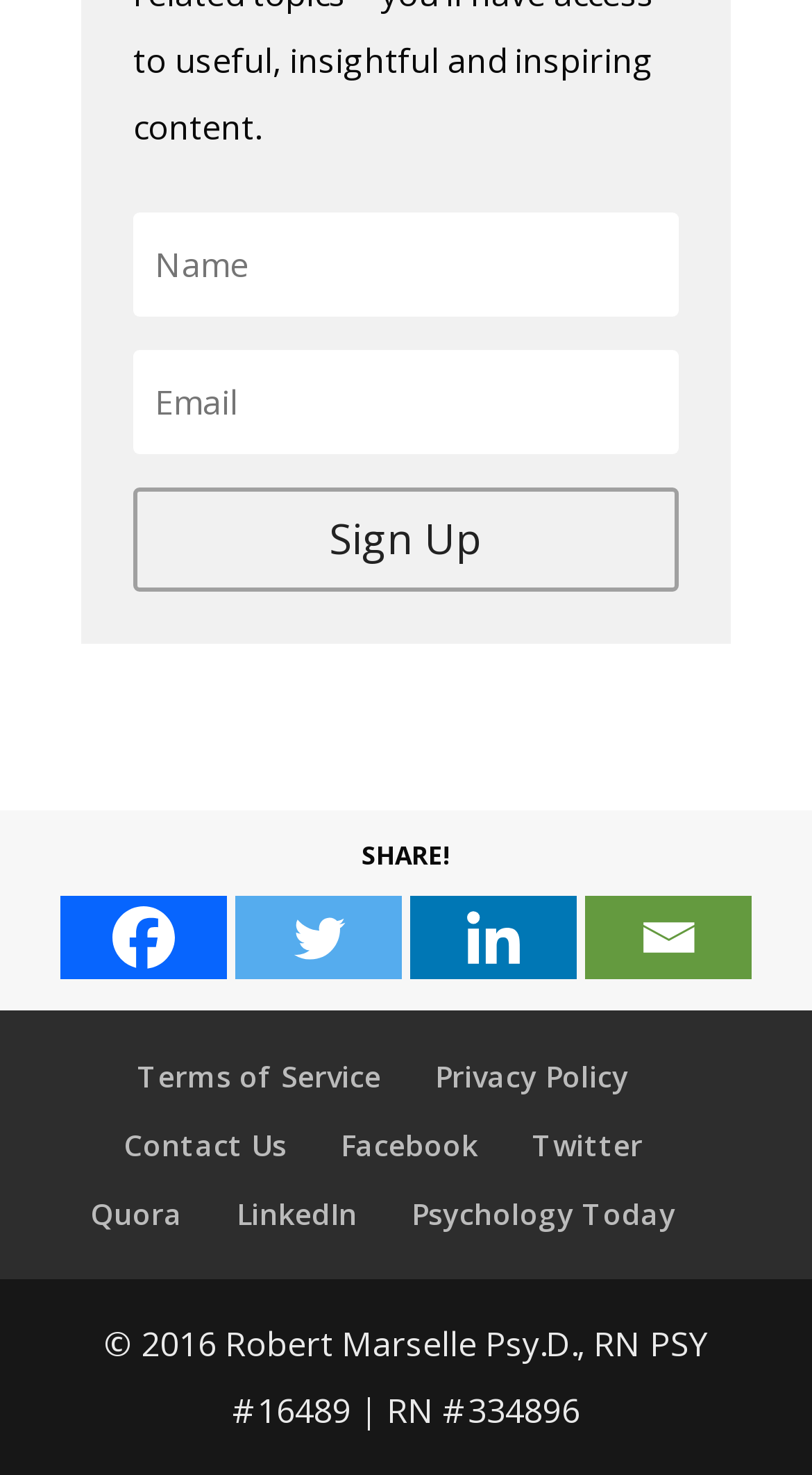Provide a brief response using a word or short phrase to this question:
What is the purpose of the 'Sign Up' link?

To sign up